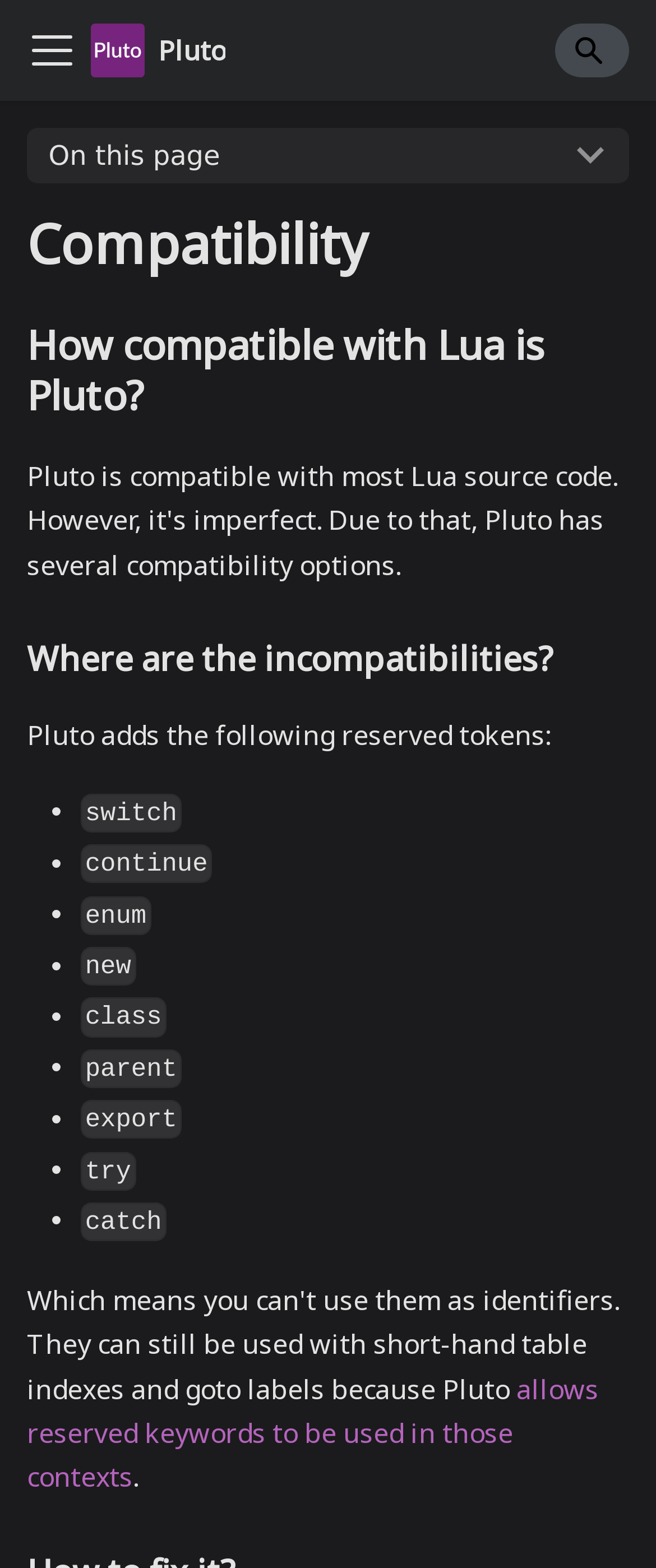Based on the image, provide a detailed and complete answer to the question: 
What are the reserved tokens added by Pluto?

The webpage lists the reserved tokens added by Pluto, which are switch, continue, enum, new, class, parent, export, try, and catch. These tokens are highlighted in a bullet point list.